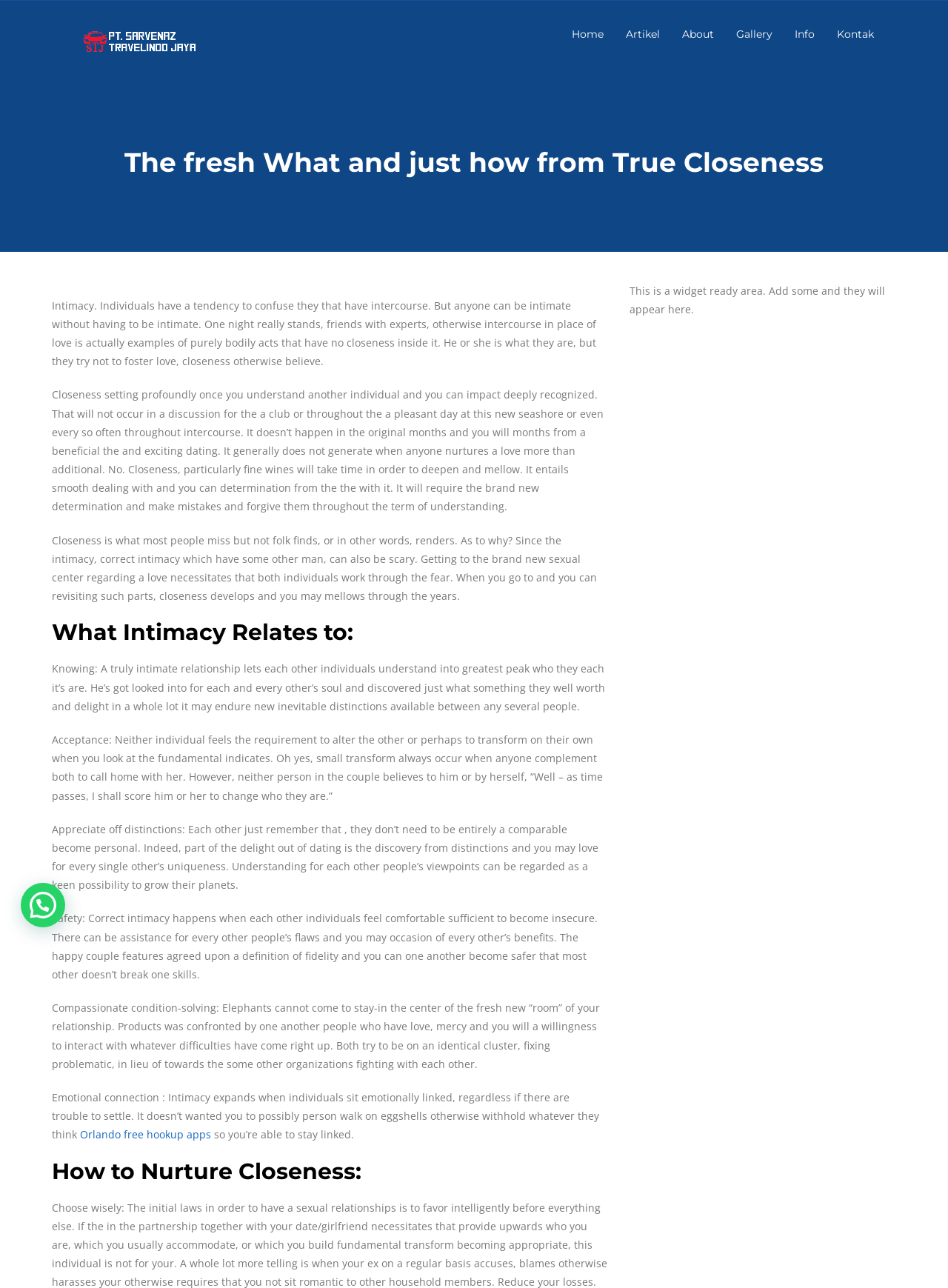Please answer the following question using a single word or phrase: 
What is required for intimacy to develop?

Time and effort